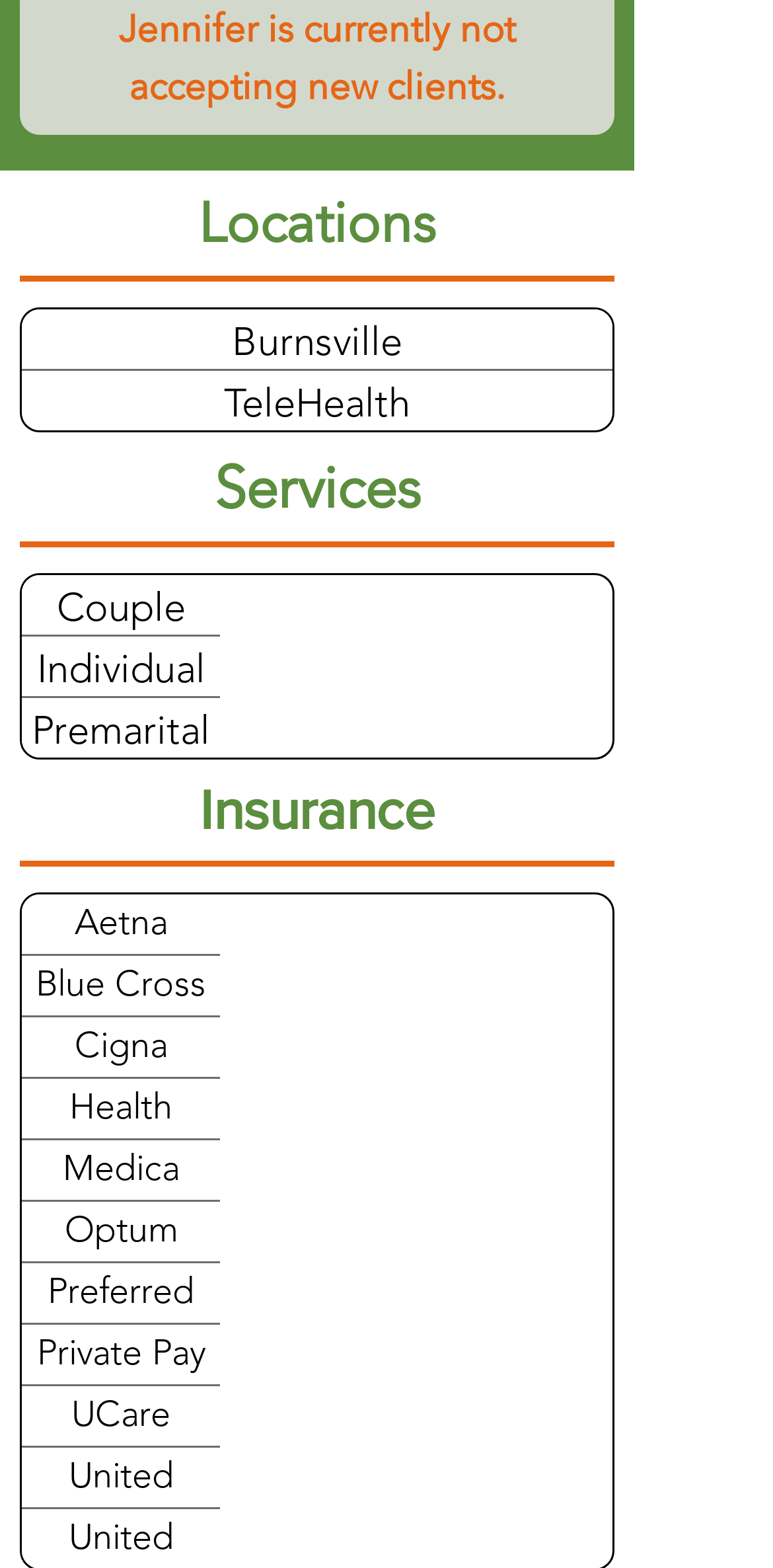What is the current status of Jennifer's client acceptance?
Please ensure your answer to the question is detailed and covers all necessary aspects.

The webpage displays a static text 'Jennifer is currently not accepting new clients.' at the top, indicating that Jennifer is not accepting new clients at the moment.